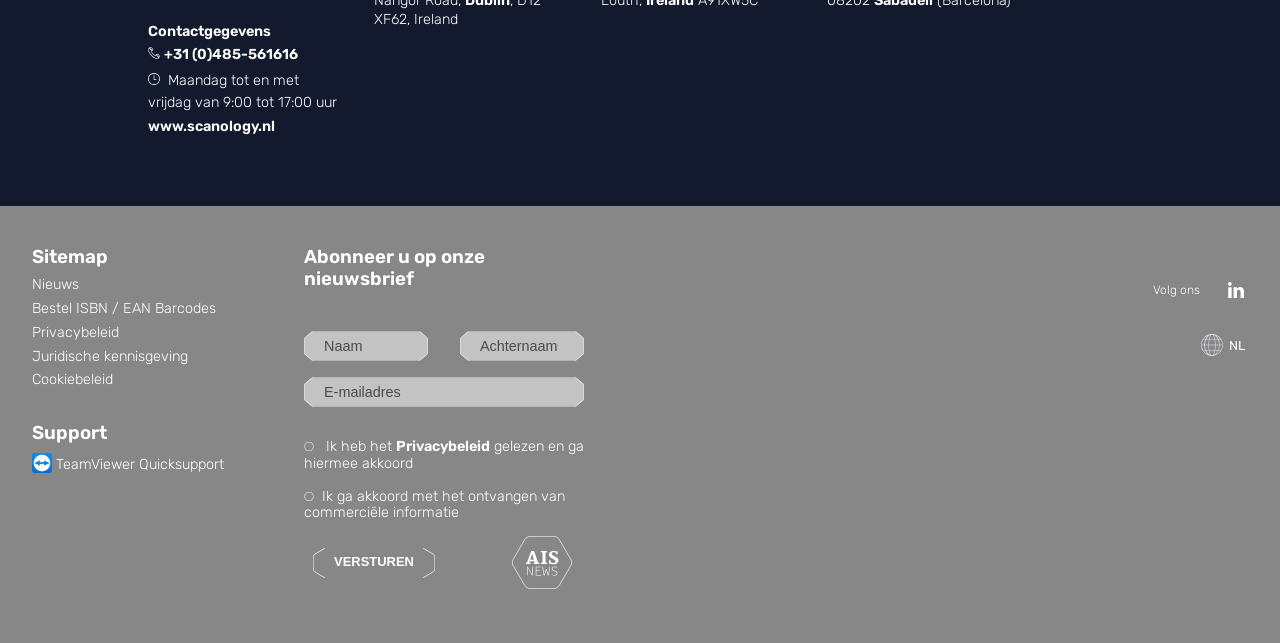What is the language of the website?
Please provide a full and detailed response to the question.

The language of the website can be inferred from the text content, which appears to be in Dutch. Additionally, the link 'NL' at the bottom right of the webpage suggests that the website is targeted towards a Dutch-speaking audience.